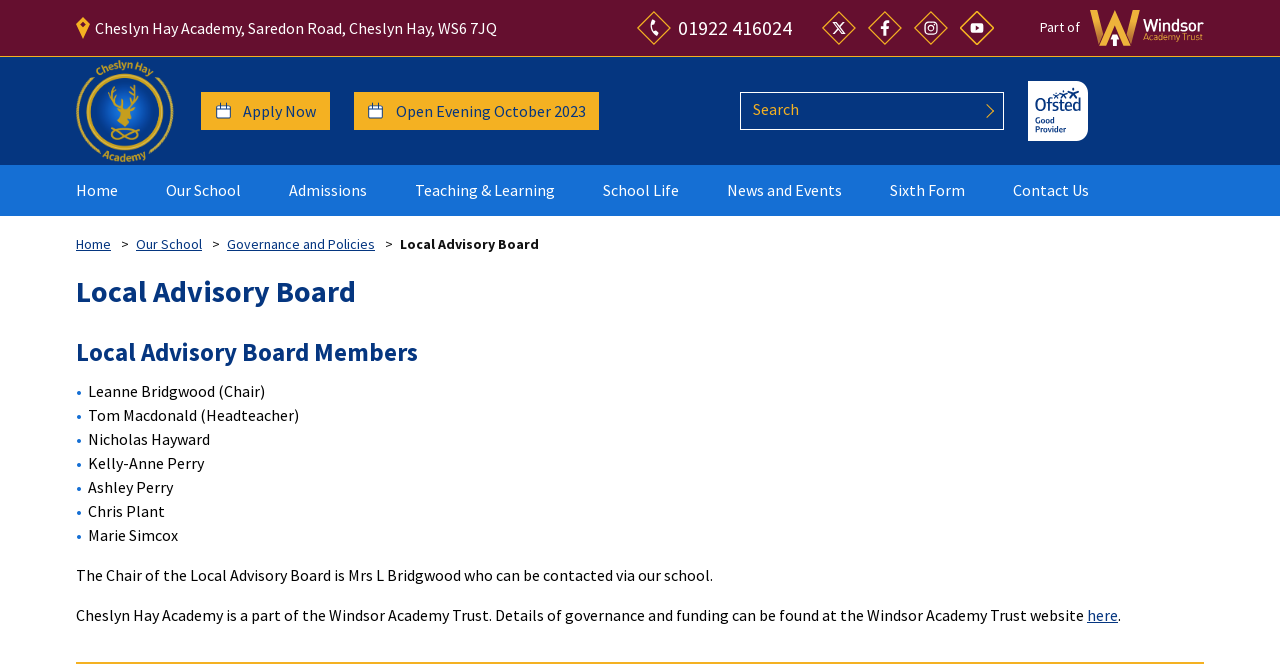Locate the bounding box coordinates of the UI element described by: "aria-label="Facebook"". Provide the coordinates as four float numbers between 0 and 1, formatted as [left, top, right, bottom].

[0.678, 0.016, 0.705, 0.067]